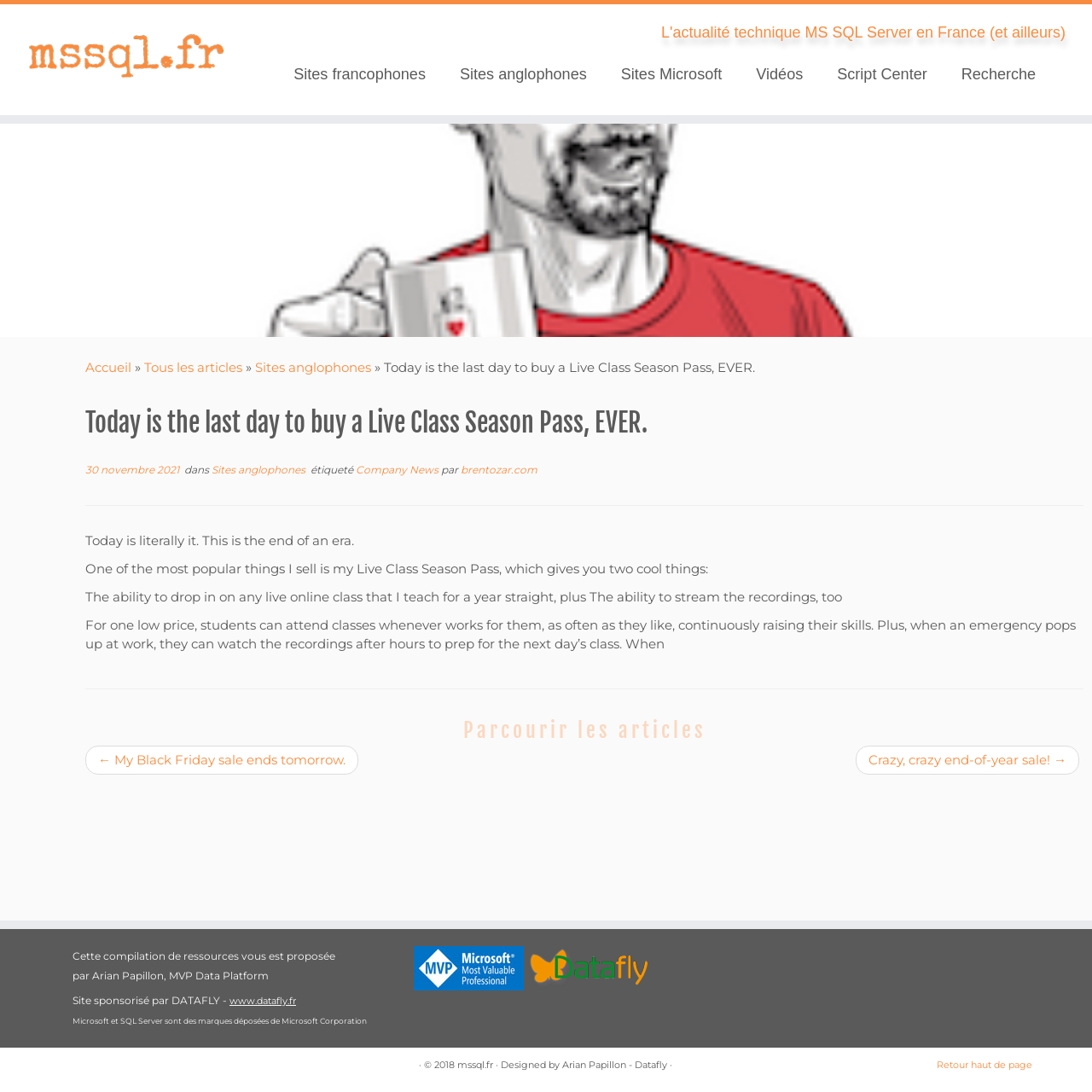Identify the bounding box coordinates of the region that needs to be clicked to carry out this instruction: "Read the article 'Today is the last day to buy a Live Class Season Pass, EVER.'". Provide these coordinates as four float numbers ranging from 0 to 1, i.e., [left, top, right, bottom].

[0.078, 0.369, 0.992, 0.406]